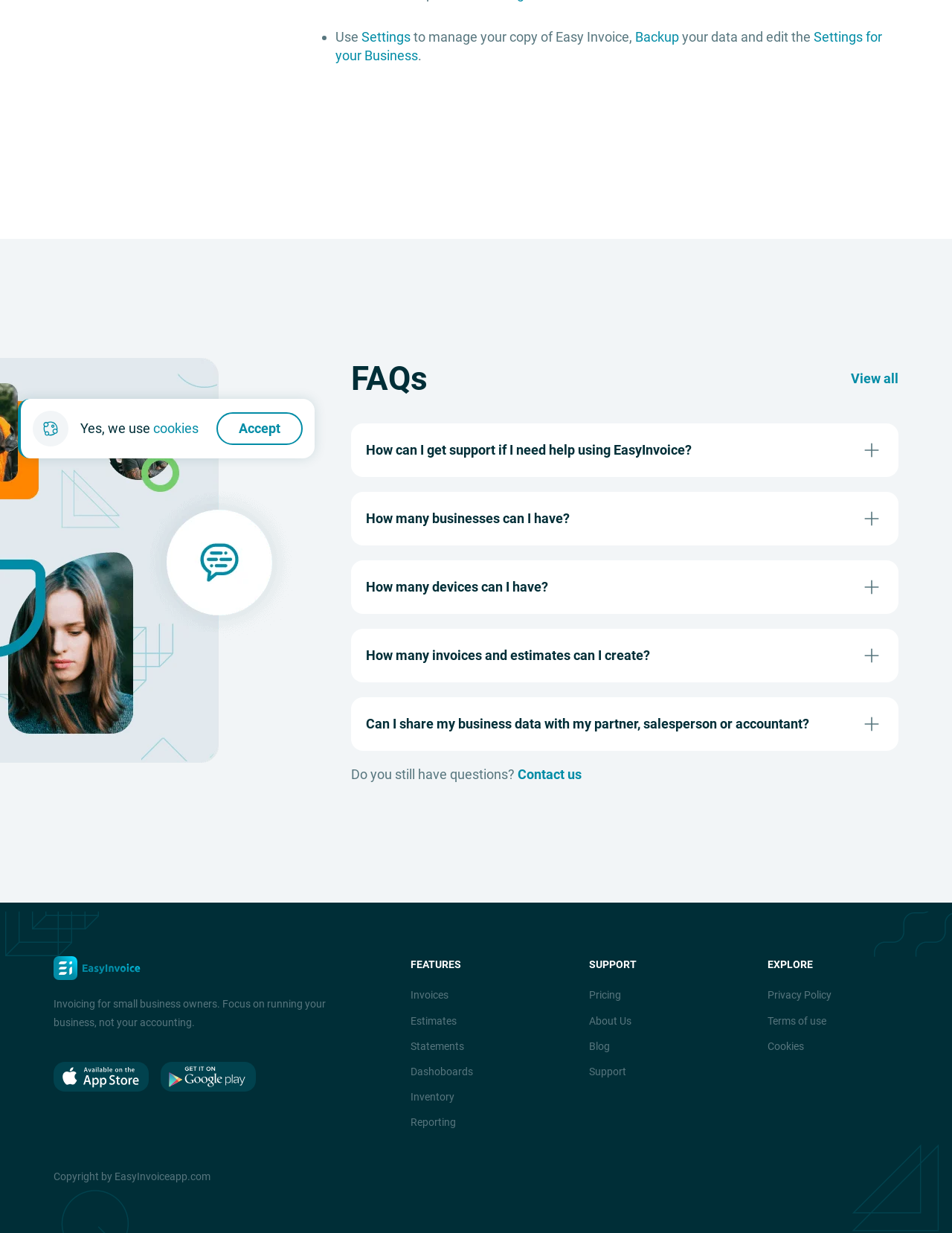Please predict the bounding box coordinates (top-left x, top-left y, bottom-right x, bottom-right y) for the UI element in the screenshot that fits the description: Settings for your Business

[0.352, 0.023, 0.926, 0.051]